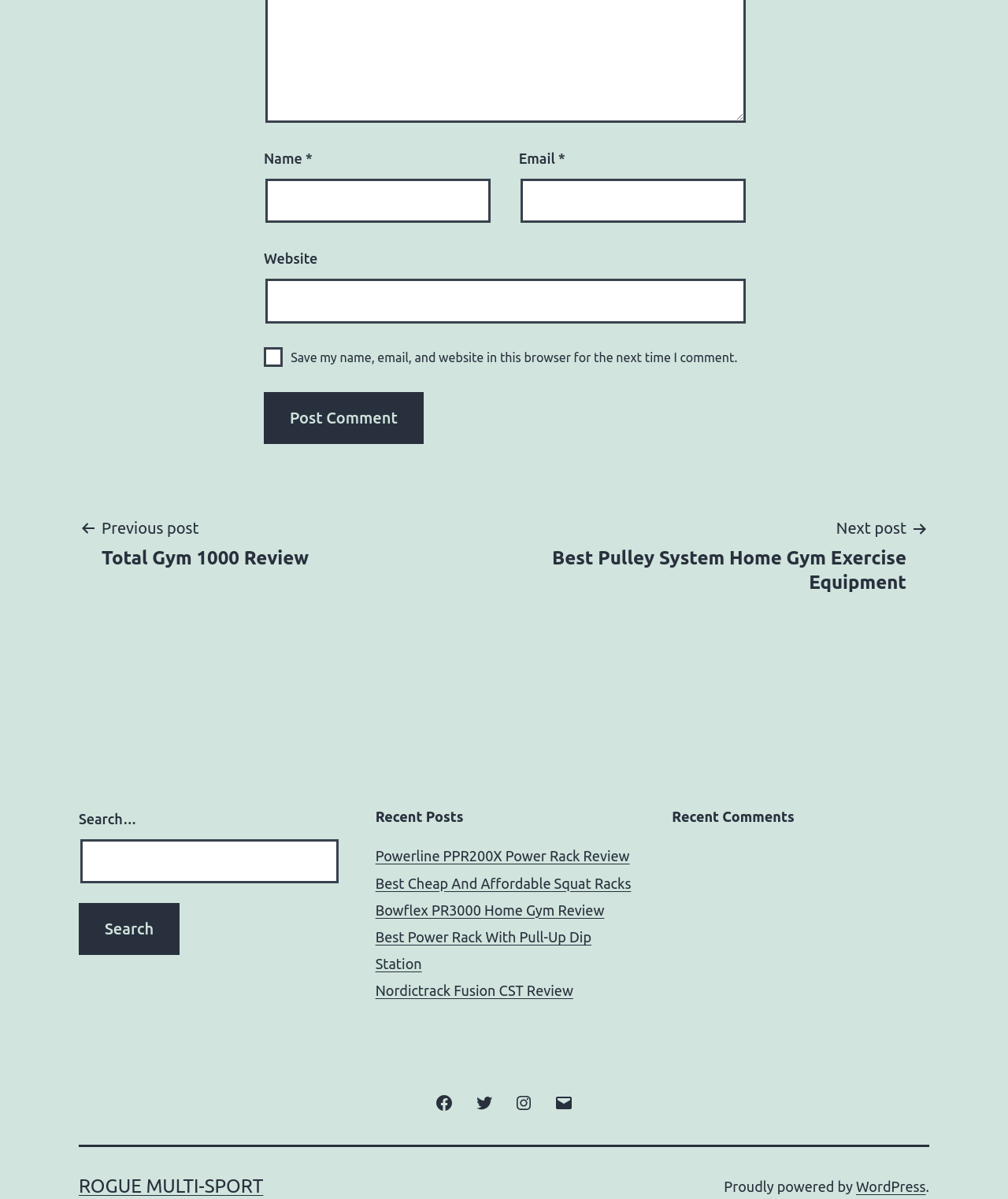What is the purpose of the search box?
Examine the image closely and answer the question with as much detail as possible.

The search box is located in the top-right corner of the page and is accompanied by a 'Search' button. This implies that its purpose is to allow users to search for content on the website.